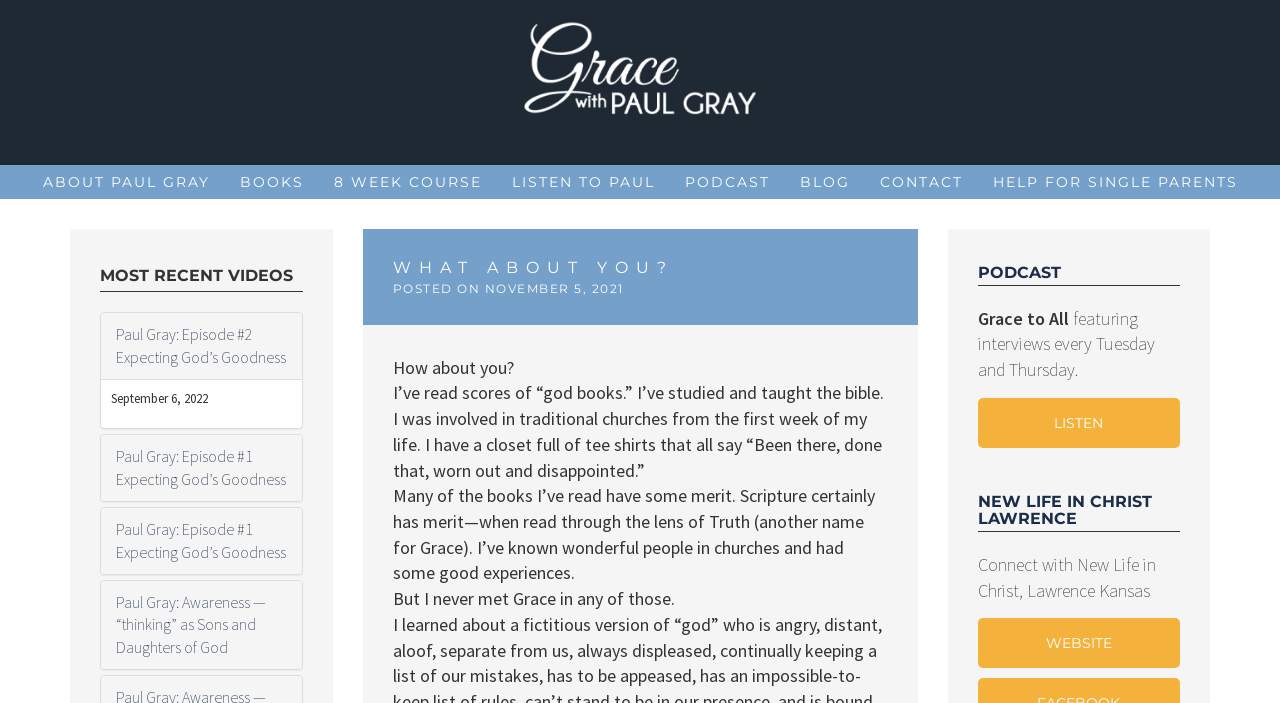Produce a meticulous description of the webpage.

The webpage is titled "What About You? - Grace with Paul Gray" and features a prominent link to "Grace with Paul Gray" at the top left, accompanied by an image of the same name. Below this, there are seven links in a row, including "ABOUT PAUL GRAY", "BOOKS", "8 WEEK COURSE", "LISTEN TO PAUL", "PODCAST", "BLOG", and "CONTACT".

On the left side of the page, there is a section titled "MOST RECENT VIDEOS" with three links to videos, each with a timestamp. On the right side, there is a section titled "WHAT ABOUT YOU?" with a heading "POSTED ON NOVEMBER 5, 2021" and a paragraph of text that begins with "How about you?". The text describes the author's experience with traditional churches and "god books", but not finding Grace in any of them.

Below this, there are two sections, one titled "PODCAST" with a heading "Grace to All" and a link to "LISTEN", and another titled "NEW LIFE IN CHRIST LAWRENCE" with a heading and a link to the website.